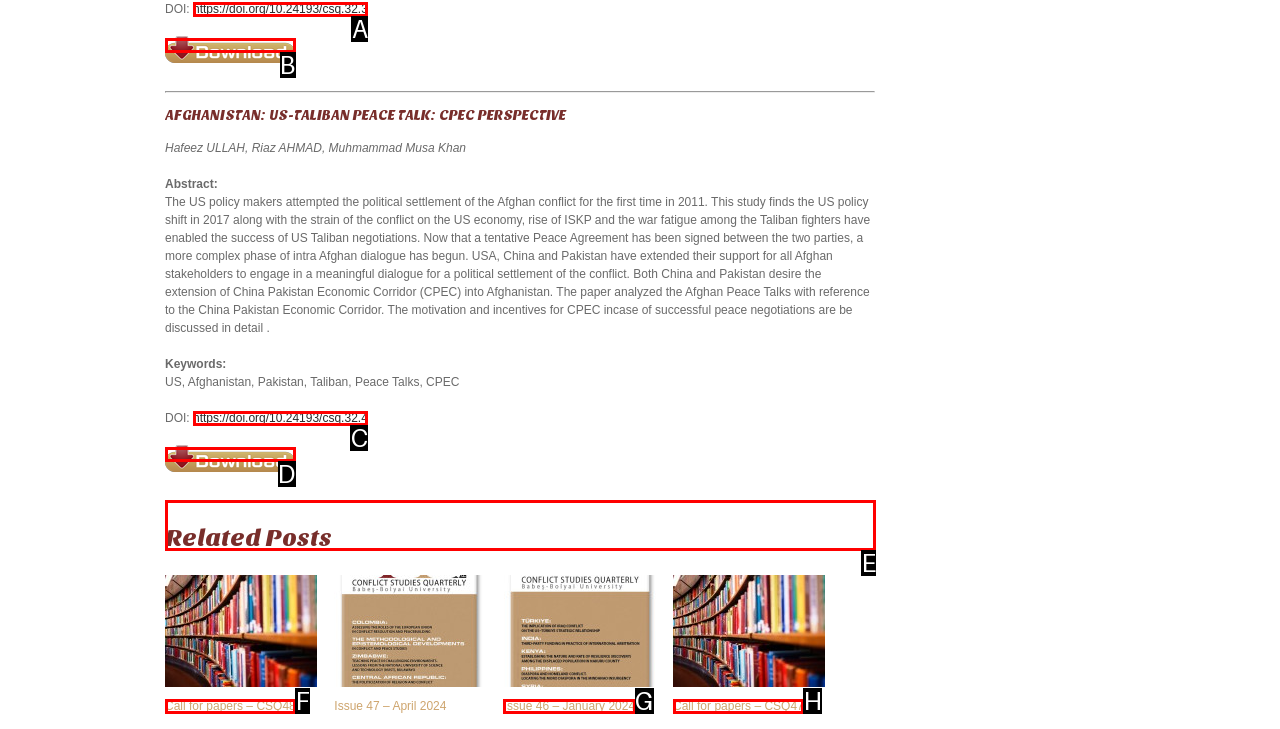Tell me which one HTML element I should click to complete the following task: read related posts Answer with the option's letter from the given choices directly.

E